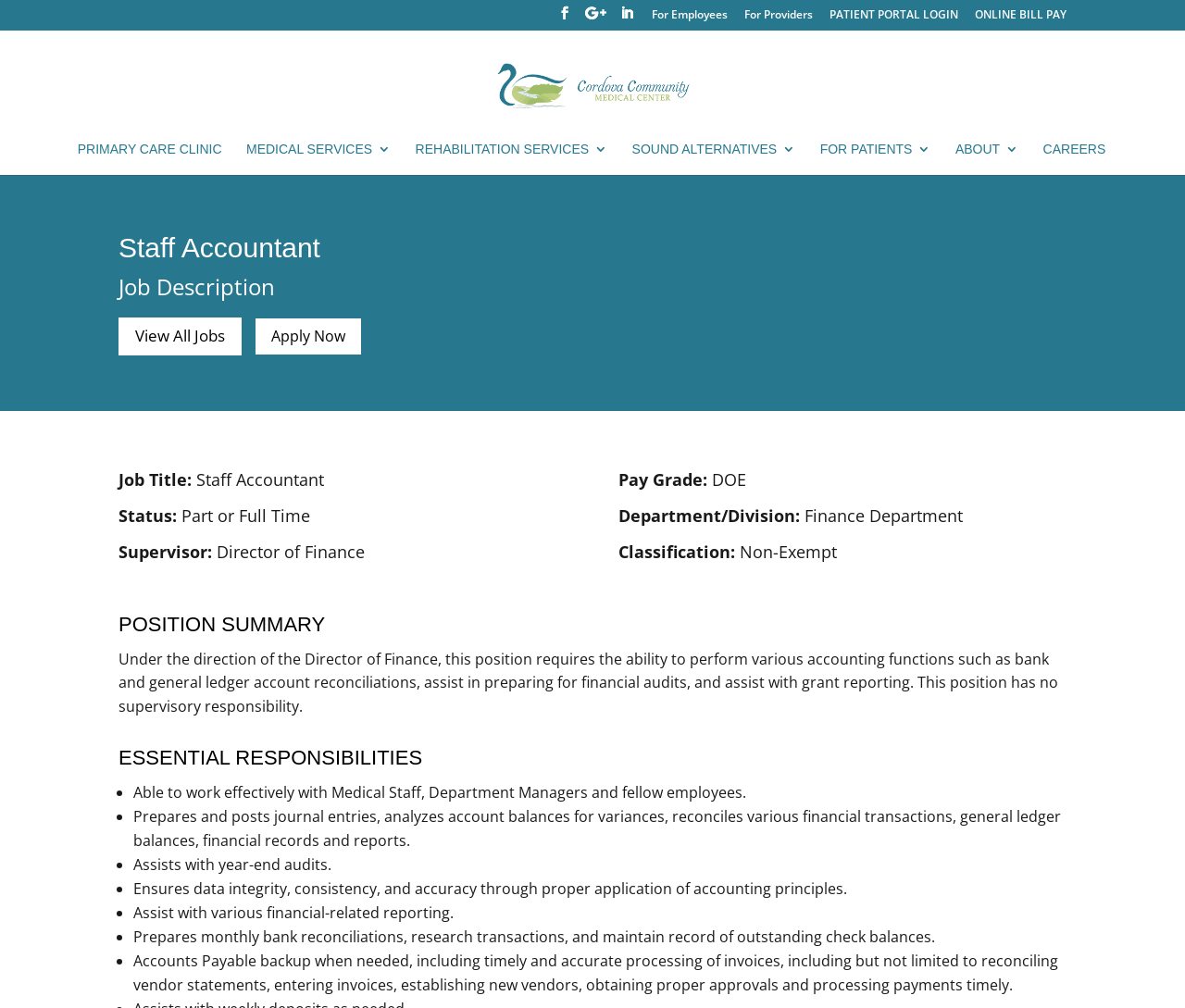Who is the supervisor of the Staff Accountant?
Observe the image and answer the question with a one-word or short phrase response.

Director of Finance